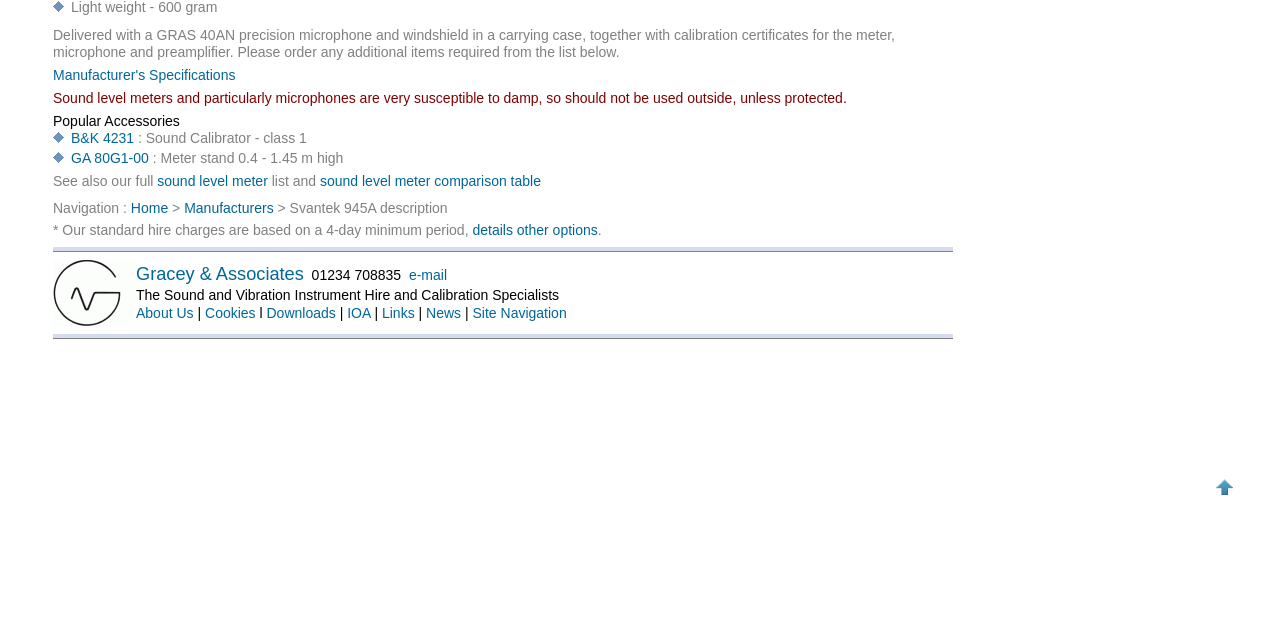Locate the UI element described by sound level meter comparison table and provide its bounding box coordinates. Use the format (top-left x, top-left y, bottom-right x, bottom-right y) with all values as floating point numbers between 0 and 1.

[0.25, 0.27, 0.423, 0.295]